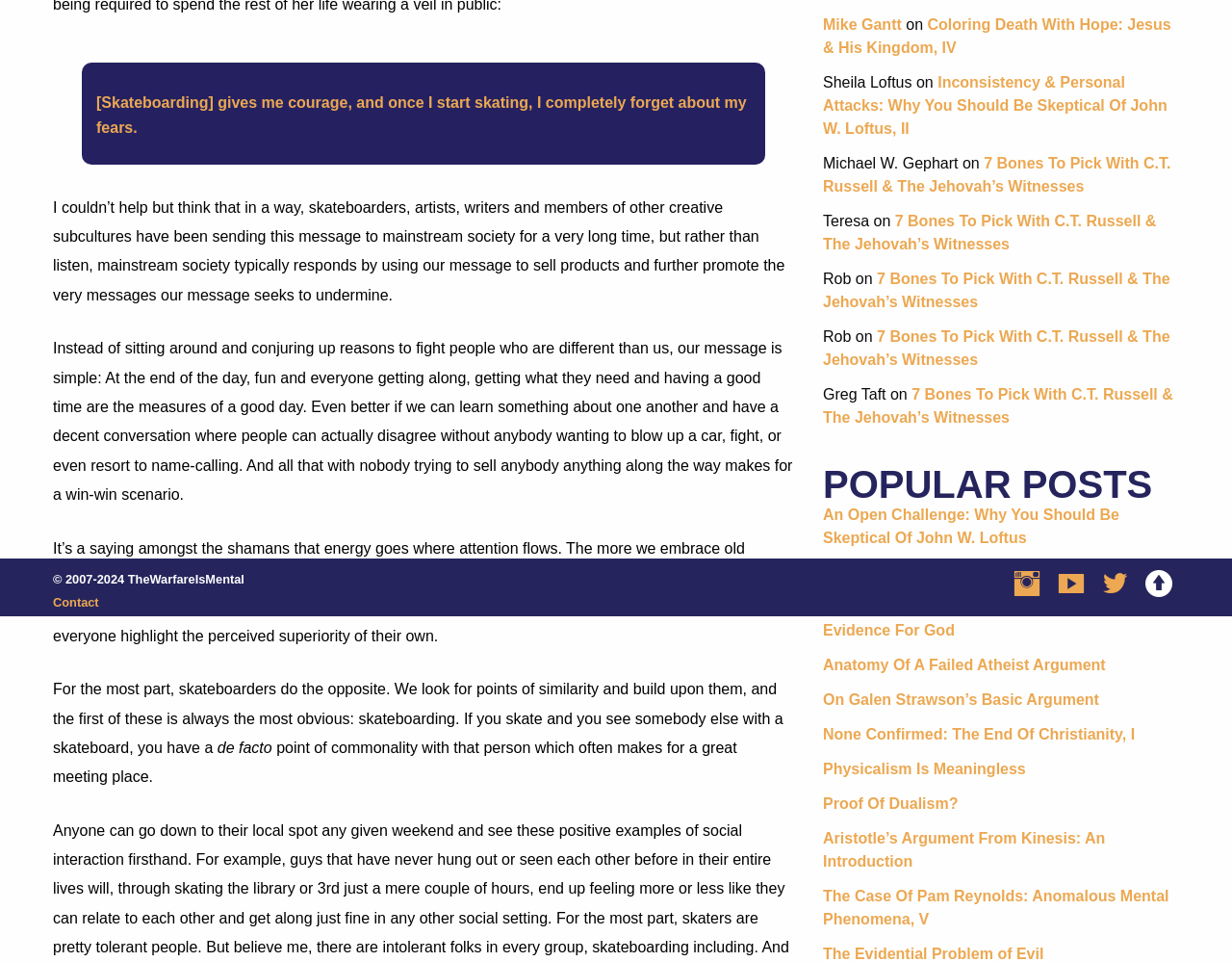Mark the bounding box of the element that matches the following description: "The Evidential Problem of Evil".

[0.668, 0.982, 0.847, 1.0]